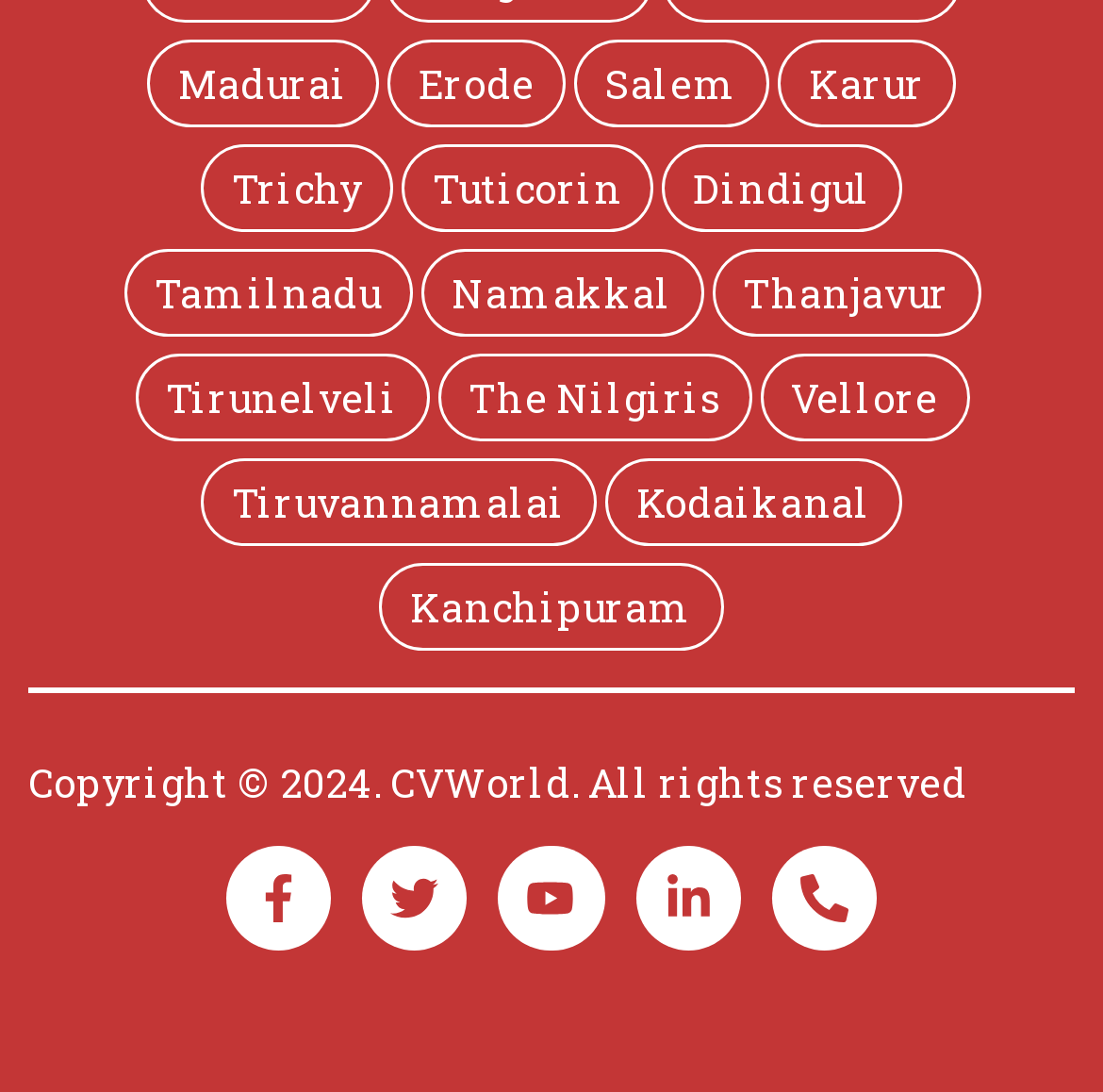Use a single word or phrase to answer the question:
What is the last city listed?

Kanchipuram